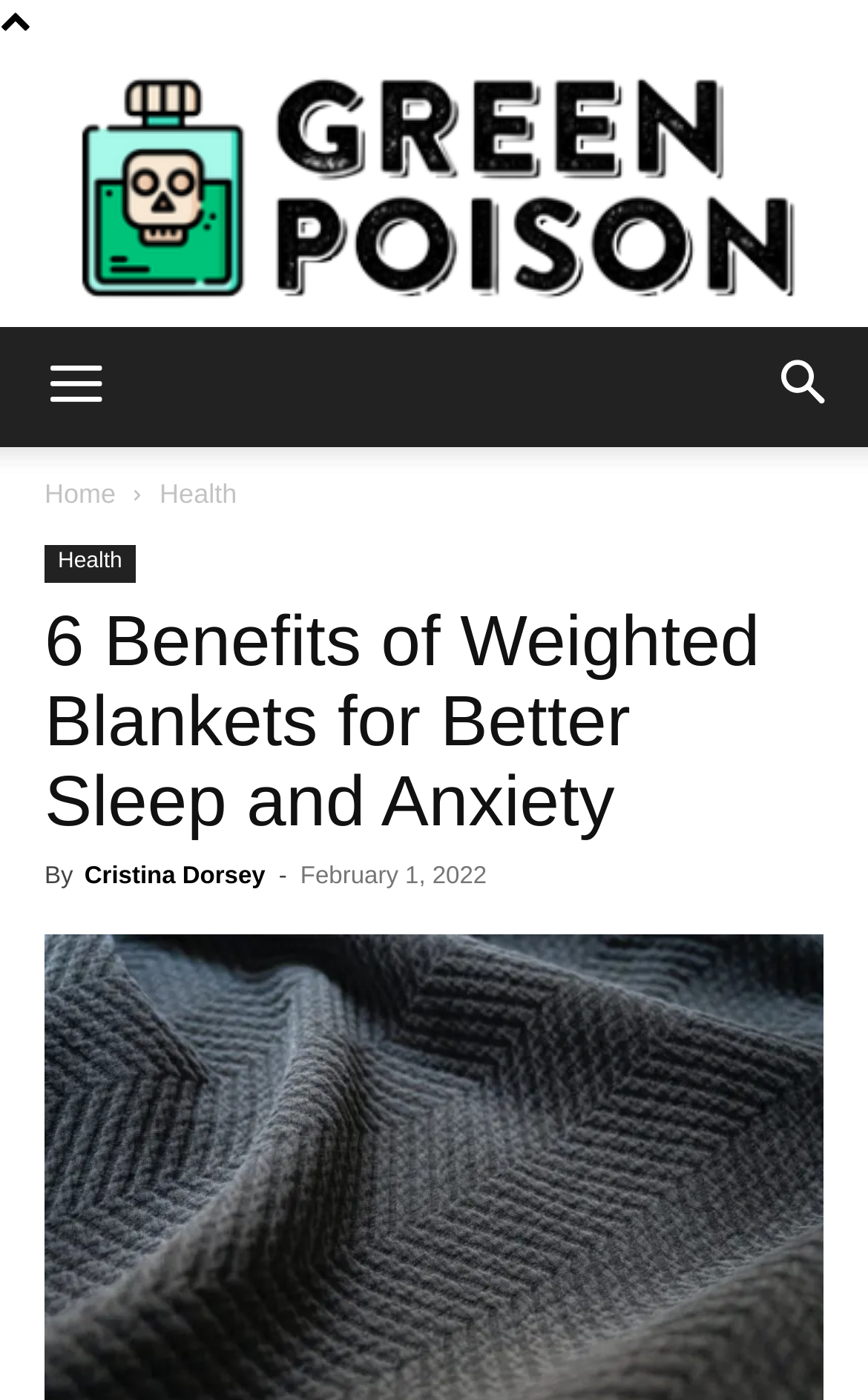Identify the bounding box coordinates of the HTML element based on this description: "Cristina Dorsey".

[0.097, 0.617, 0.306, 0.636]